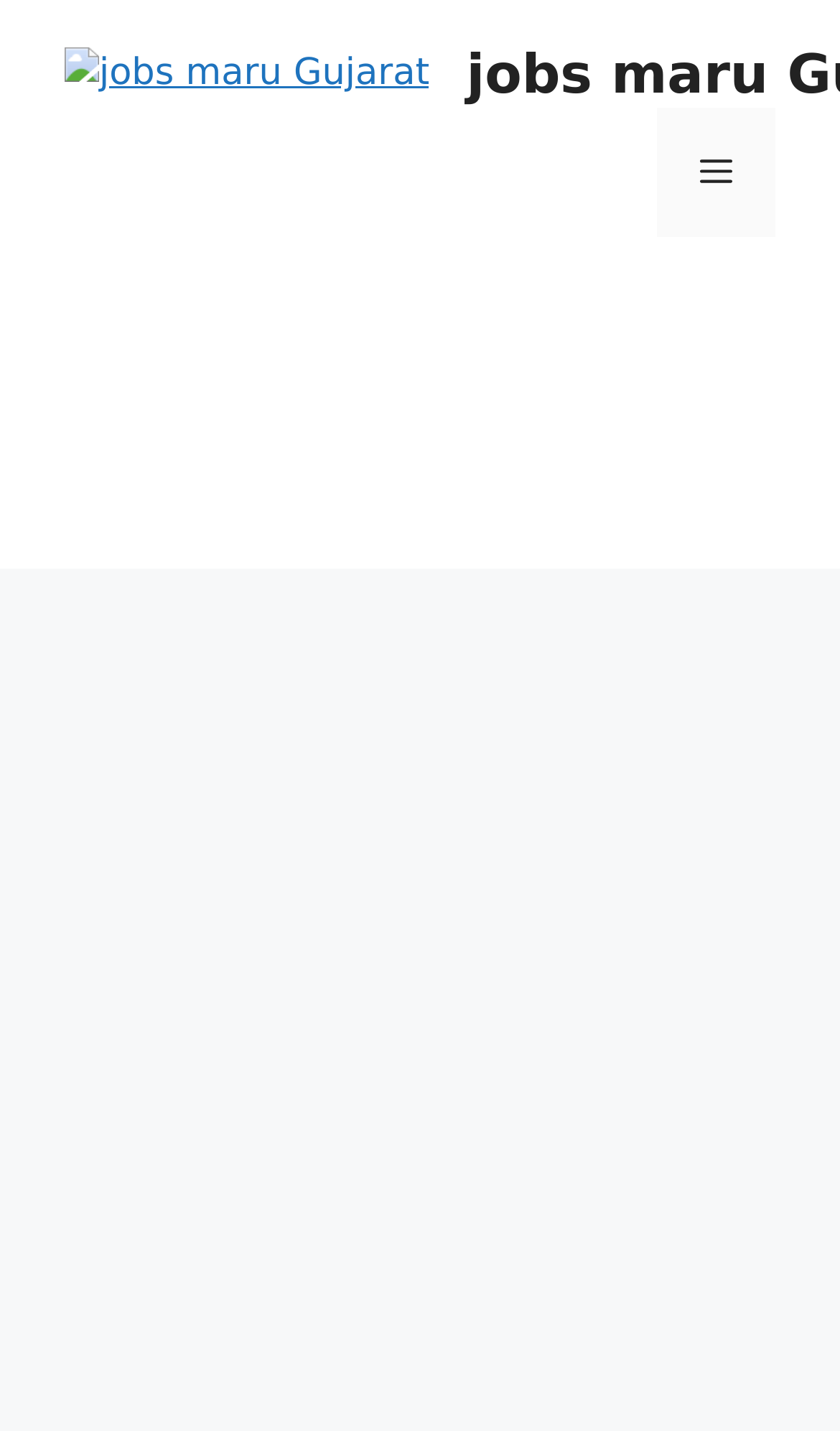Based on the description "Menu", find the bounding box of the specified UI element.

[0.782, 0.075, 0.923, 0.166]